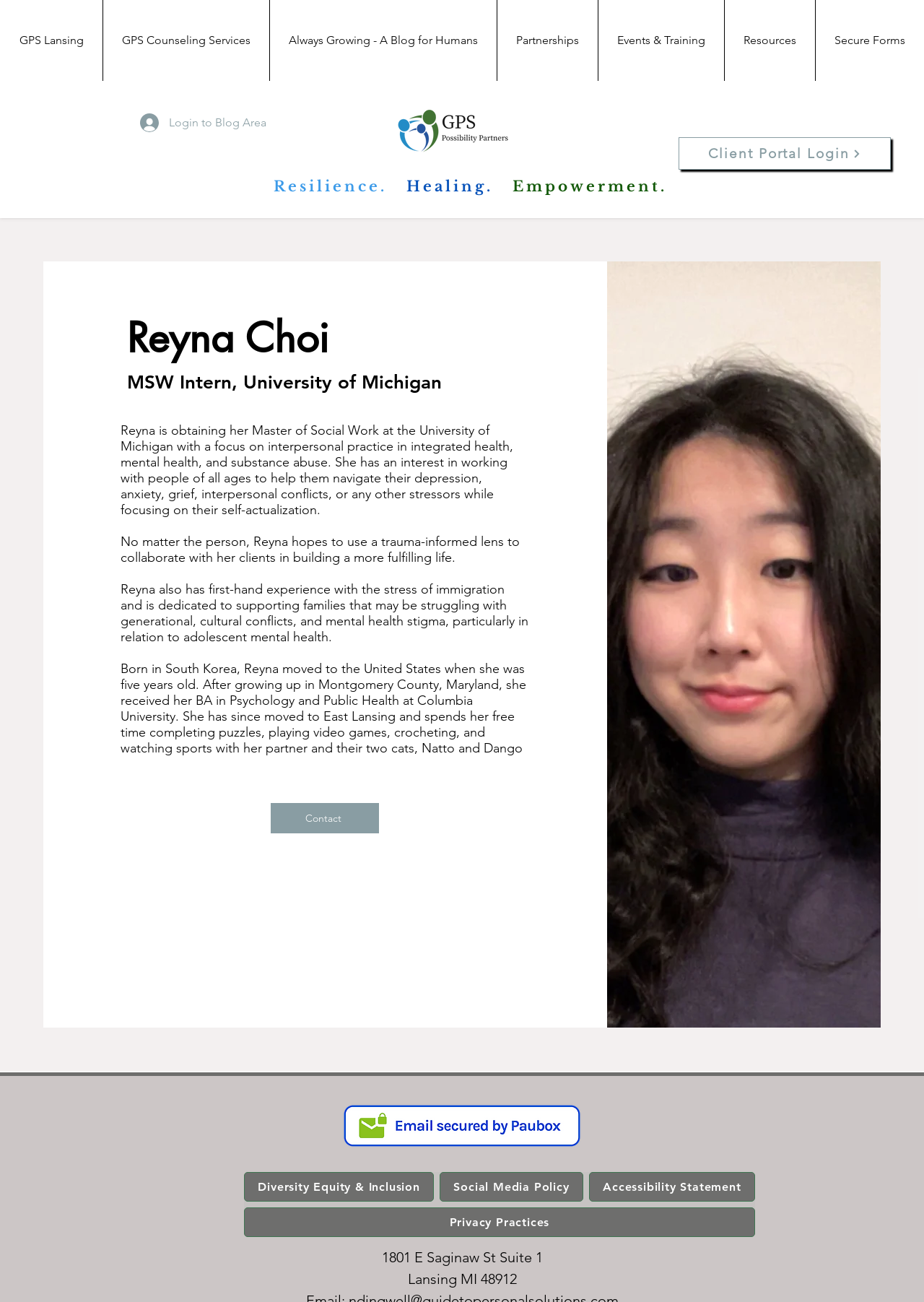Based on the element description "Social Media Policy", predict the bounding box coordinates of the UI element.

[0.476, 0.9, 0.631, 0.923]